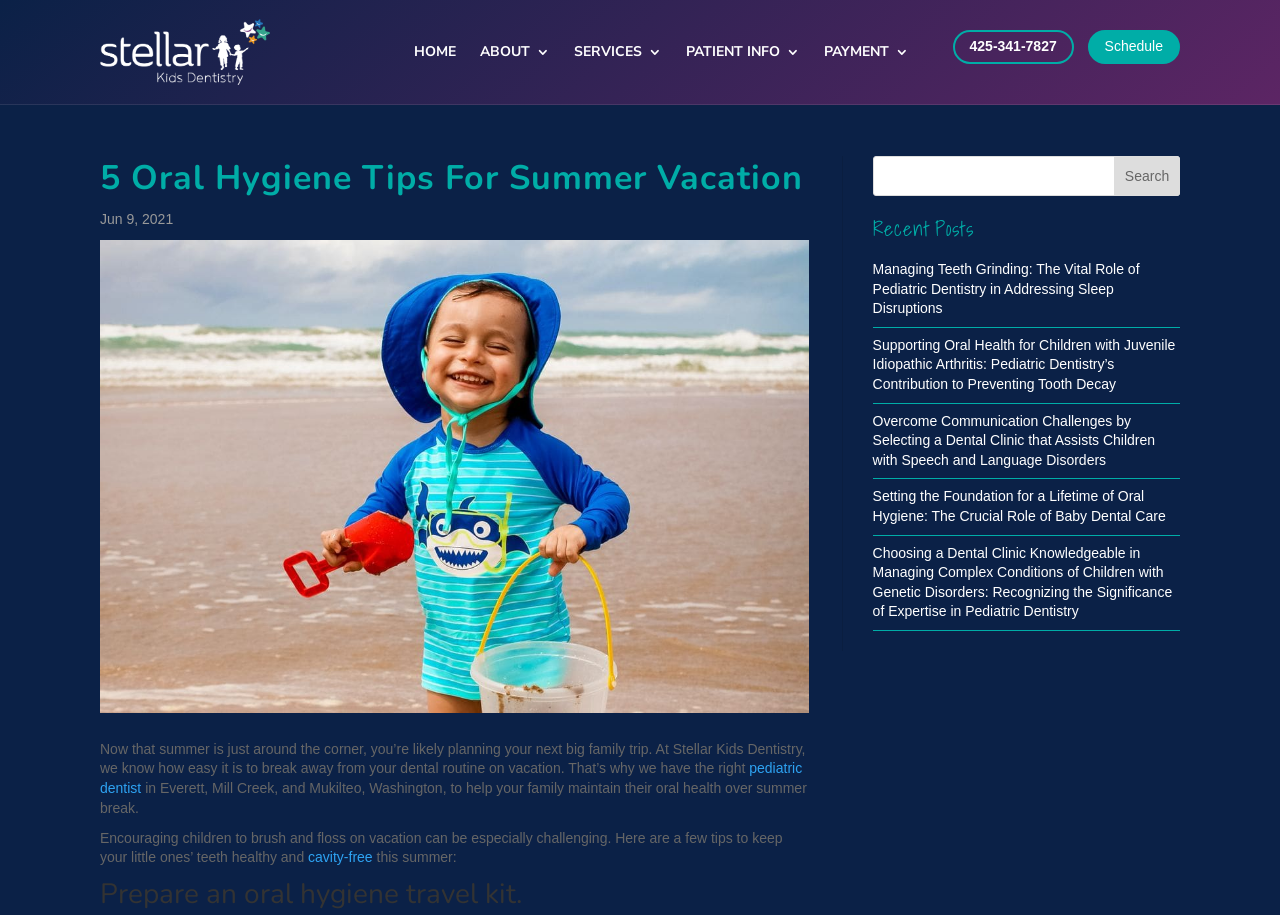Please provide the bounding box coordinates for the element that needs to be clicked to perform the following instruction: "Click the Stellar Kids Dentist logo". The coordinates should be given as four float numbers between 0 and 1, i.e., [left, top, right, bottom].

[0.078, 0.021, 0.211, 0.093]